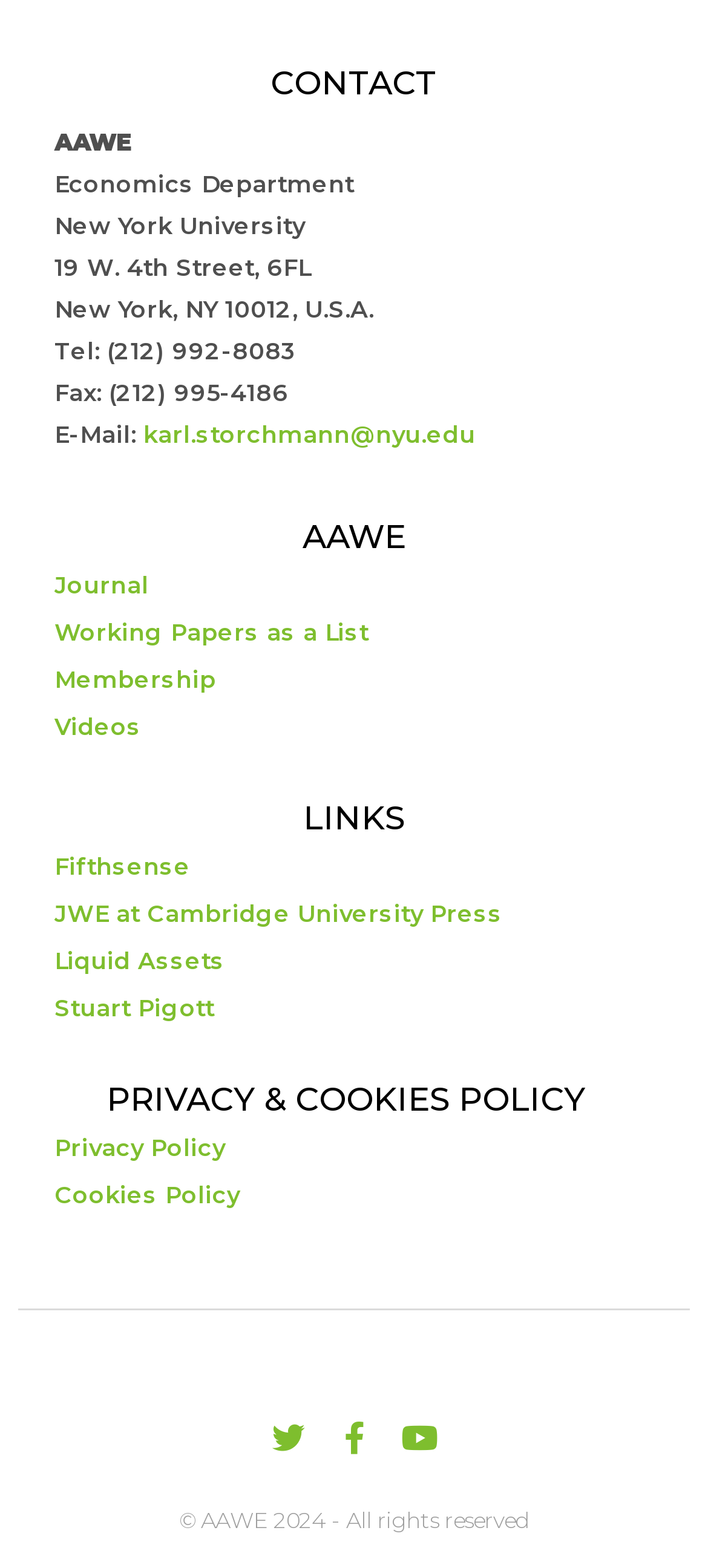Kindly provide the bounding box coordinates of the section you need to click on to fulfill the given instruction: "Visit Fifthsense".

[0.077, 0.544, 0.269, 0.562]